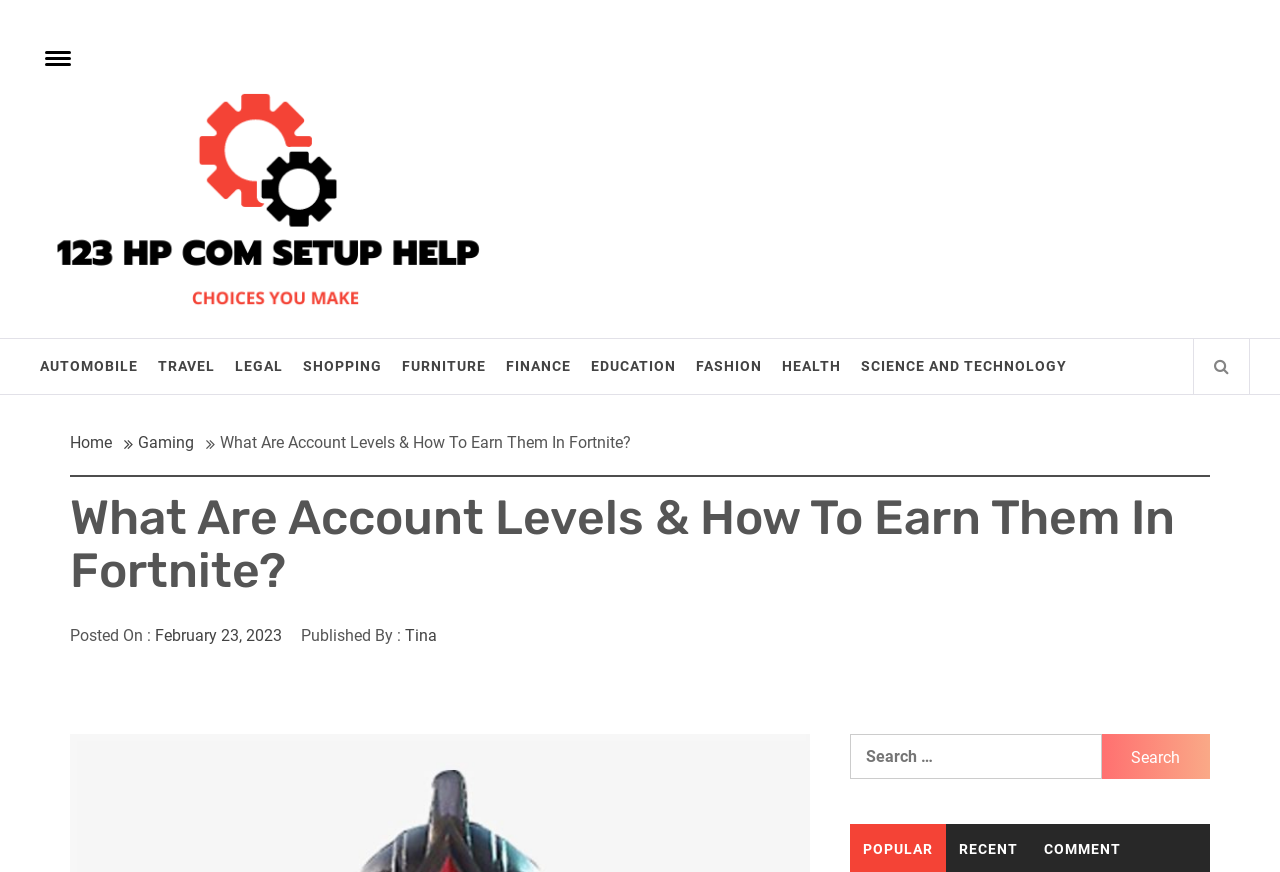Offer a thorough description of the webpage.

The webpage is about Fortnite accounts and how to earn account levels in the game. At the top left corner, there is a toggle menu link. Next to it, there are two links to "123 HP Com Setup Help" with an accompanying image. Below these links, there is a static text "Choices You Make". 

On the top right corner, there are several category links, including "AUTOMOBILE", "TRAVEL", "LEGAL", and others, arranged horizontally. Below these category links, there is a search bar with a search button and a static text "Search for:".

The main content of the webpage starts with a navigation breadcrumb section, which includes links to "Home" and "Gaming", followed by the title of the article "What Are Account Levels & How To Earn Them In Fortnite?". This title is also presented as a heading below the breadcrumb section.

Under the title, there is a section with a static text "Posted On :" followed by a link to the date "February 23, 2023". Next to it, there is a section with a static text "Published By :" followed by a link to the author "Tina".